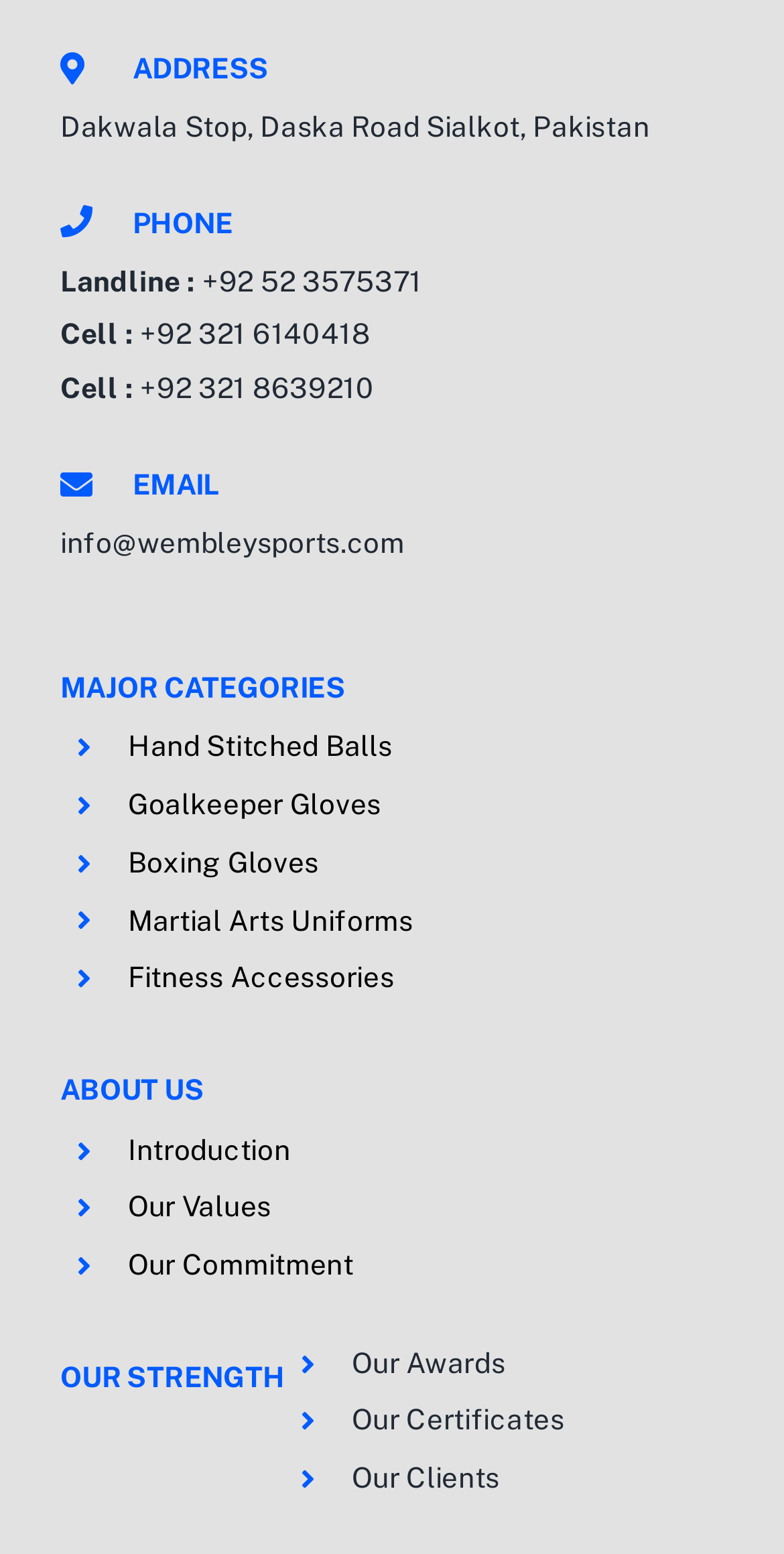Please find the bounding box coordinates of the element's region to be clicked to carry out this instruction: "click on Hand Stitched Balls".

[0.163, 0.47, 0.5, 0.491]